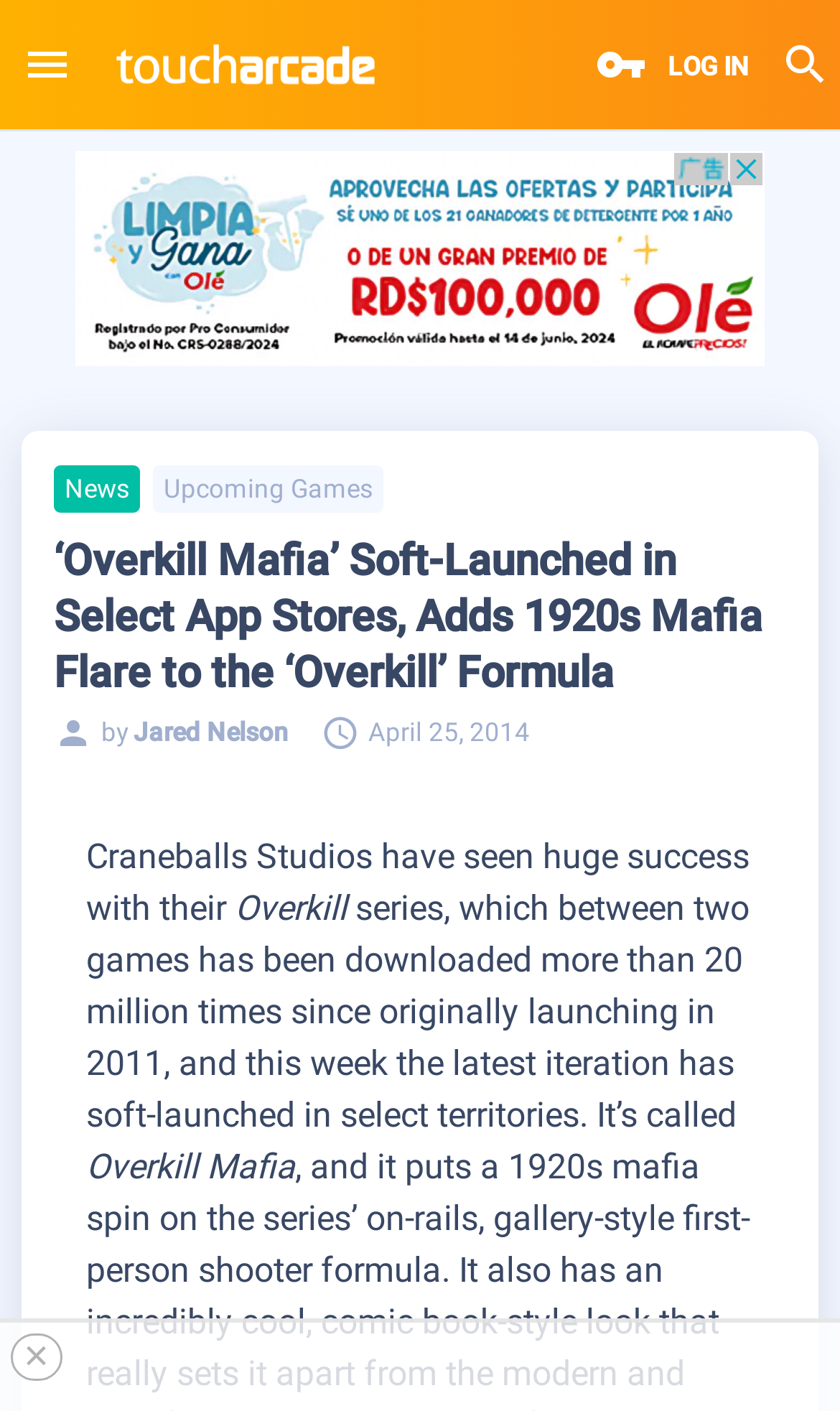Specify the bounding box coordinates of the region I need to click to perform the following instruction: "Click the search button". The coordinates must be four float numbers in the range of 0 to 1, i.e., [left, top, right, bottom].

[0.928, 0.0, 1.0, 0.092]